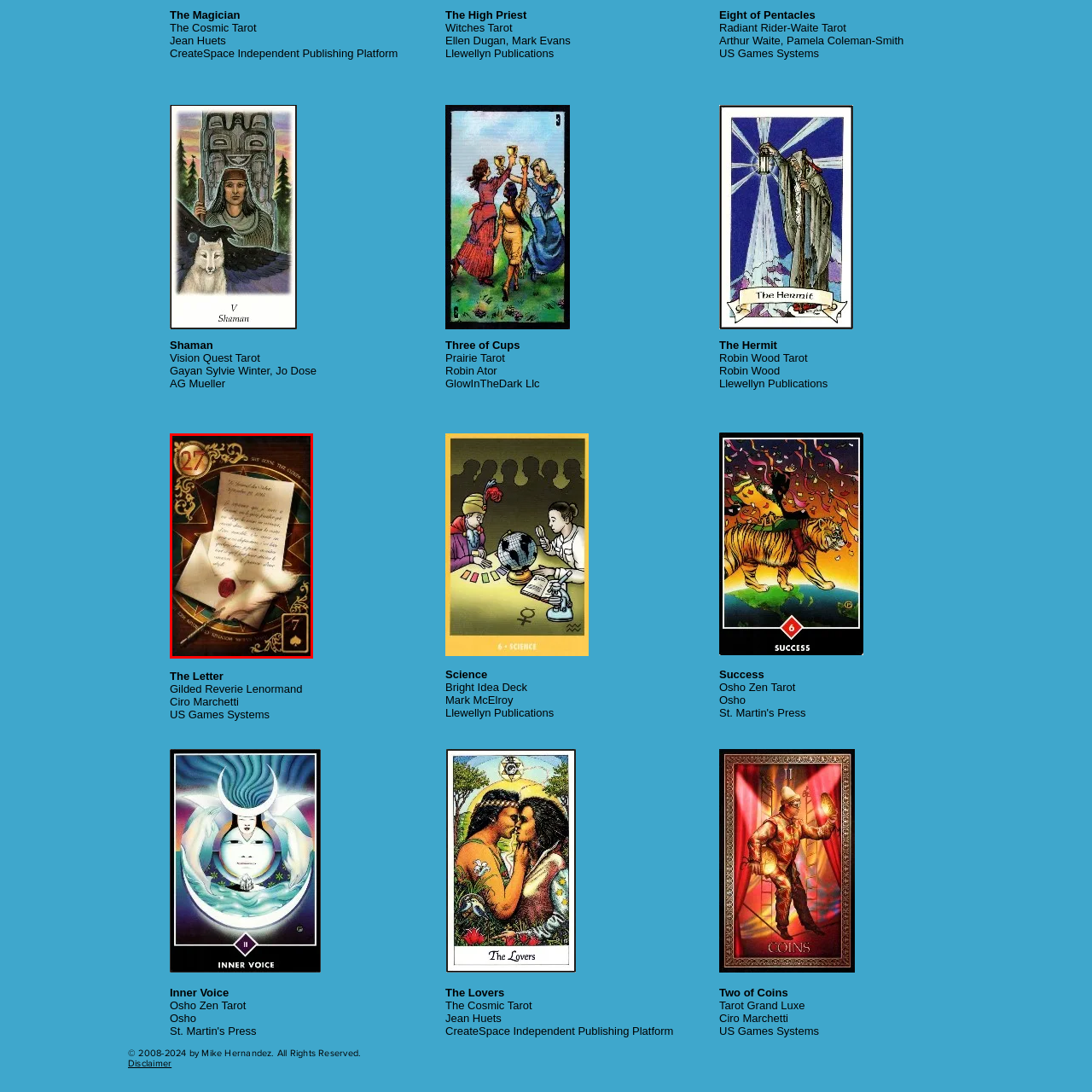What is the number displayed at the top of the tarot card?
Inspect the image portion within the red bounding box and deliver a detailed answer to the question.

The number '27' is displayed prominently at the top of the tarot card, possibly indicating its position in the deck, as mentioned in the caption.